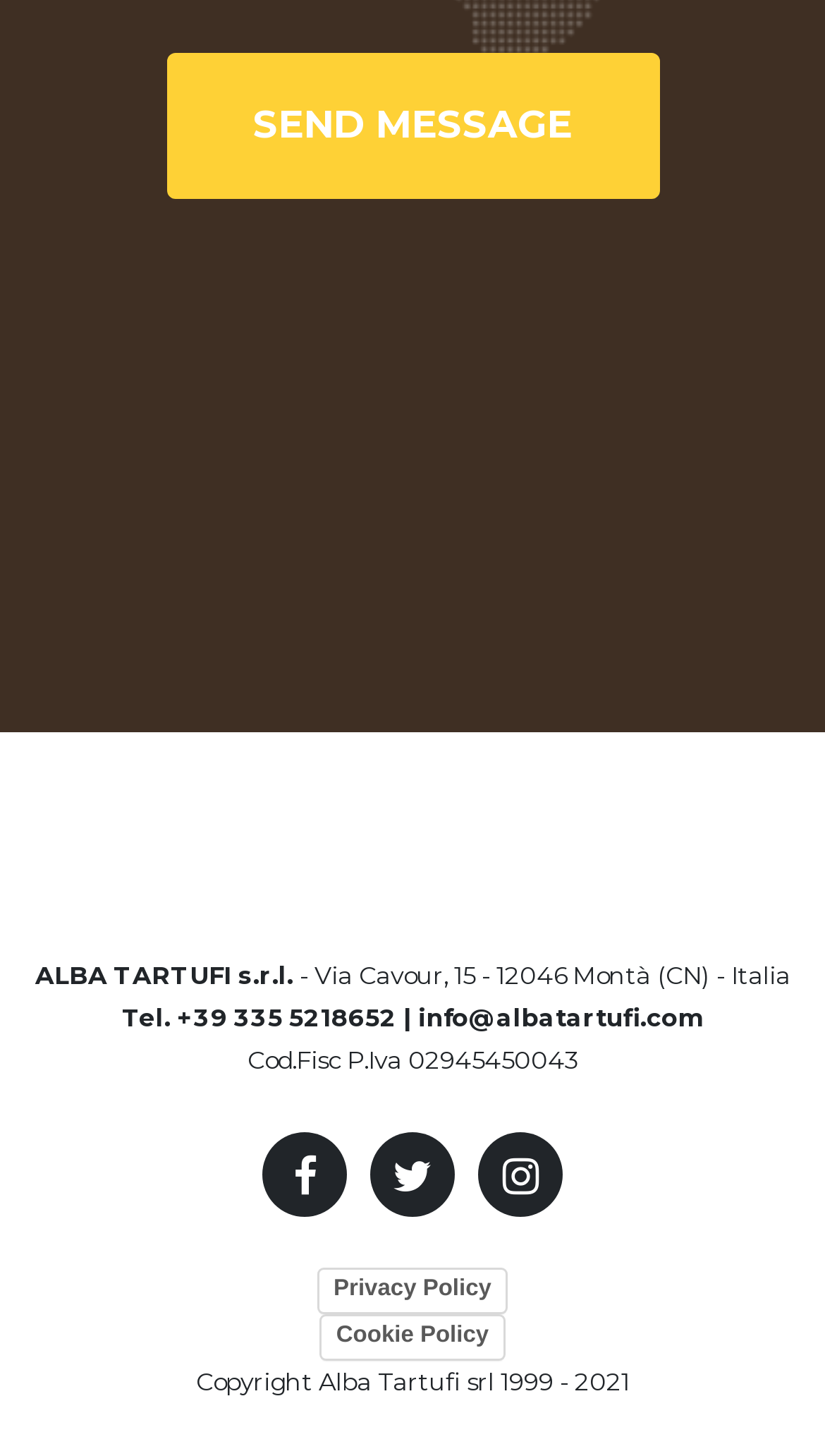Based on the element description Cookie Policy, identify the bounding box coordinates for the UI element. The coordinates should be in the format (top-left x, top-left y, bottom-right x, bottom-right y) and within the 0 to 1 range.

[0.387, 0.903, 0.613, 0.934]